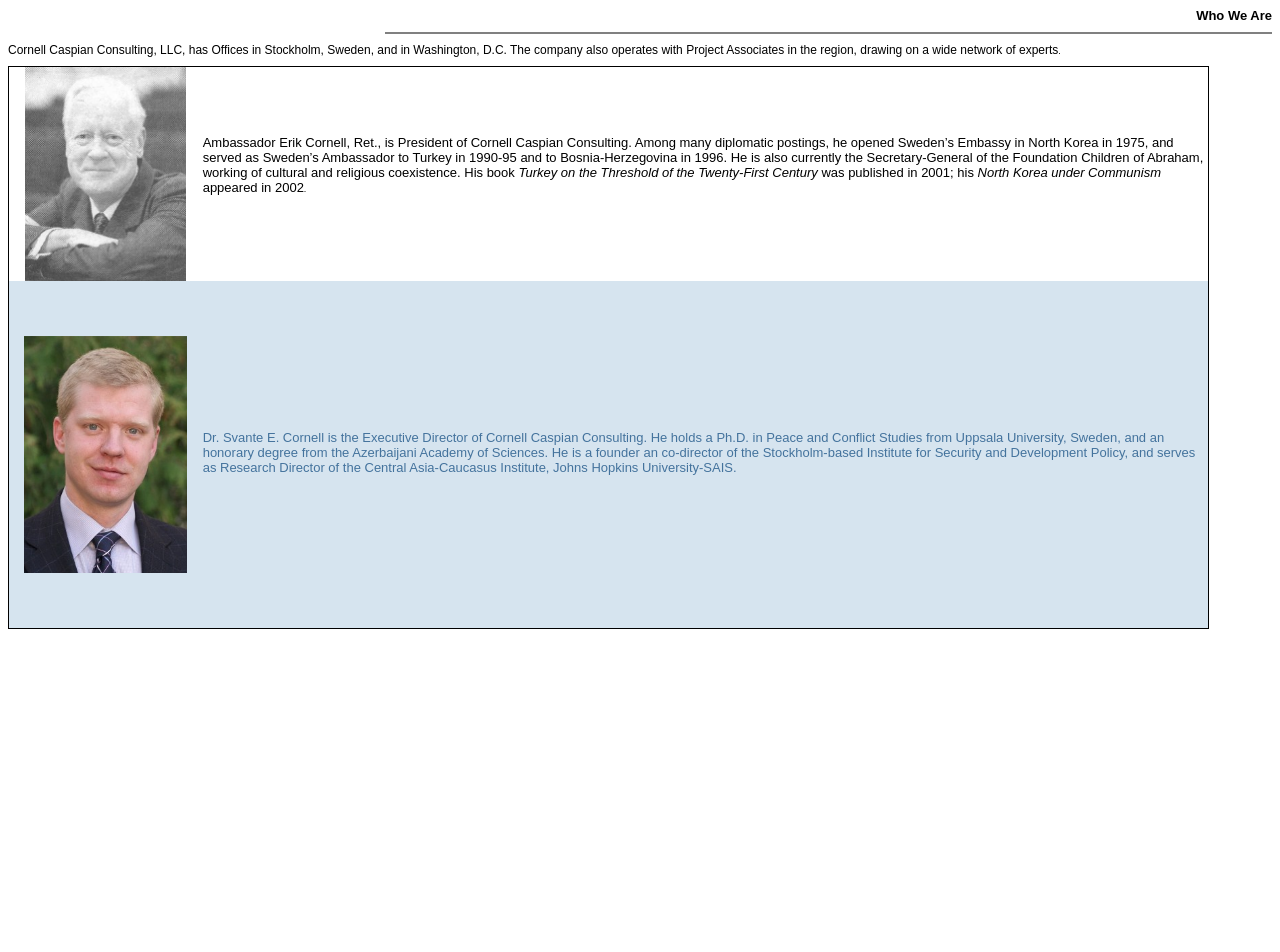Respond with a single word or phrase to the following question: What is the title of the book written by Ambassador Erik Cornell?

Turkey on the Threshold of the Twenty-First Century